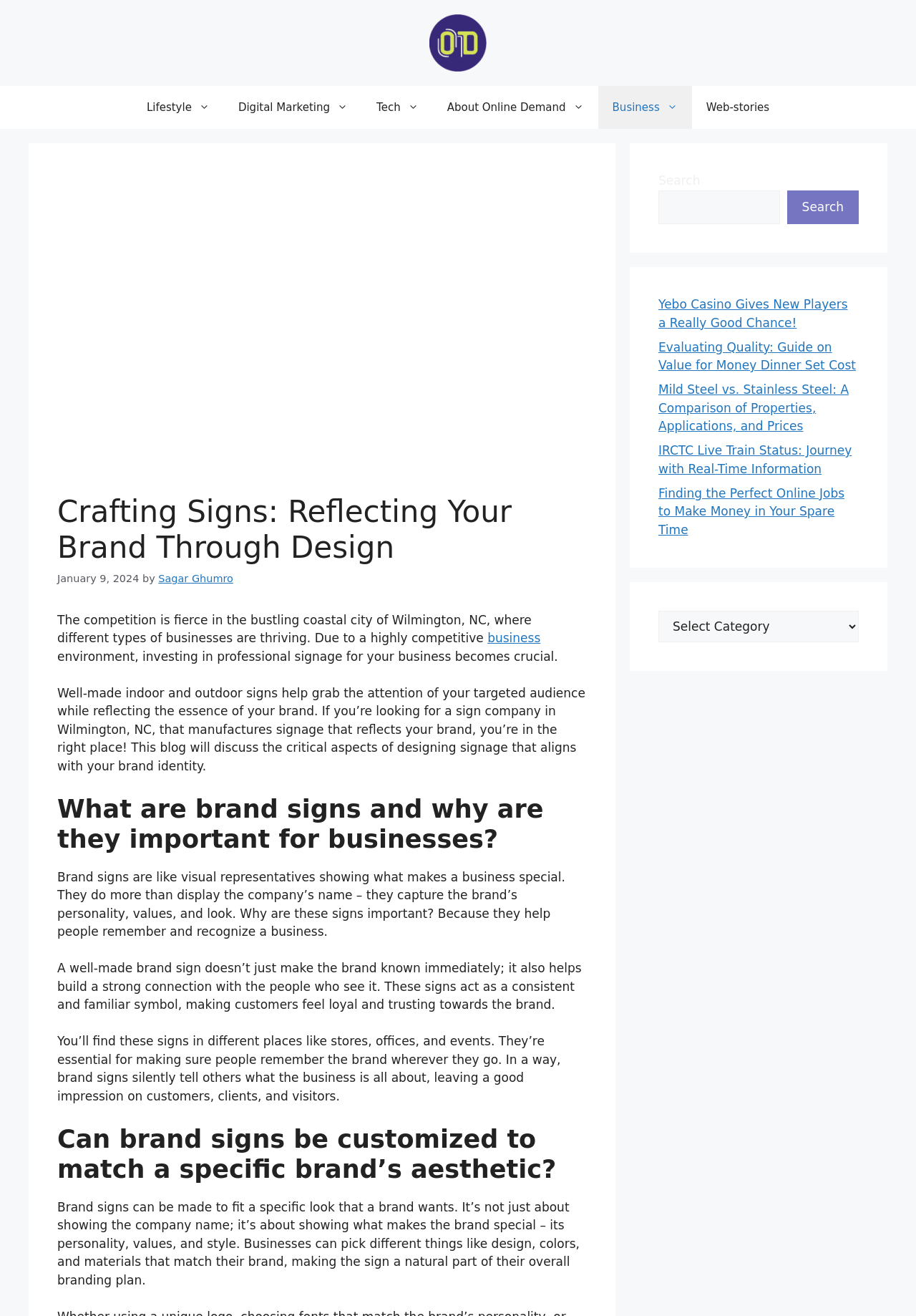Generate a comprehensive description of the webpage.

This webpage is about crafting signs that reflect a business's brand identity. At the top, there is a banner with a link to "Online Demand" and an image with the same label. Below the banner, there is a navigation menu with links to various categories, including "Lifestyle", "Digital Marketing", "Tech", "About Online Demand", "Business", and "Web-stories".

On the left side of the page, there is a large image with the label "Brand Signs". Above the image, there is a heading that reads "Crafting Signs: Reflecting Your Brand Through Design". Below the heading, there is a paragraph of text that discusses the importance of professional signage for businesses in a competitive environment. The text also mentions that well-made indoor and outdoor signs can help grab the attention of a targeted audience while reflecting the essence of a brand.

Further down the page, there are several sections with headings, including "What are brand signs and why are they important for businesses?", "Can brand signs be customized to match a specific brand's aesthetic?", and others. Each section contains paragraphs of text that discuss the topics in detail.

On the right side of the page, there are three complementary sections with links to various articles, including "Yebo Casino Gives New Players a Really Good Chance!", "Evaluating Quality: Guide on Value for Money Dinner Set Cost", and others. There is also a search box with a button and a dropdown menu with categories.

Overall, the webpage is focused on discussing the importance of brand signs for businesses and how they can be customized to reflect a brand's identity.